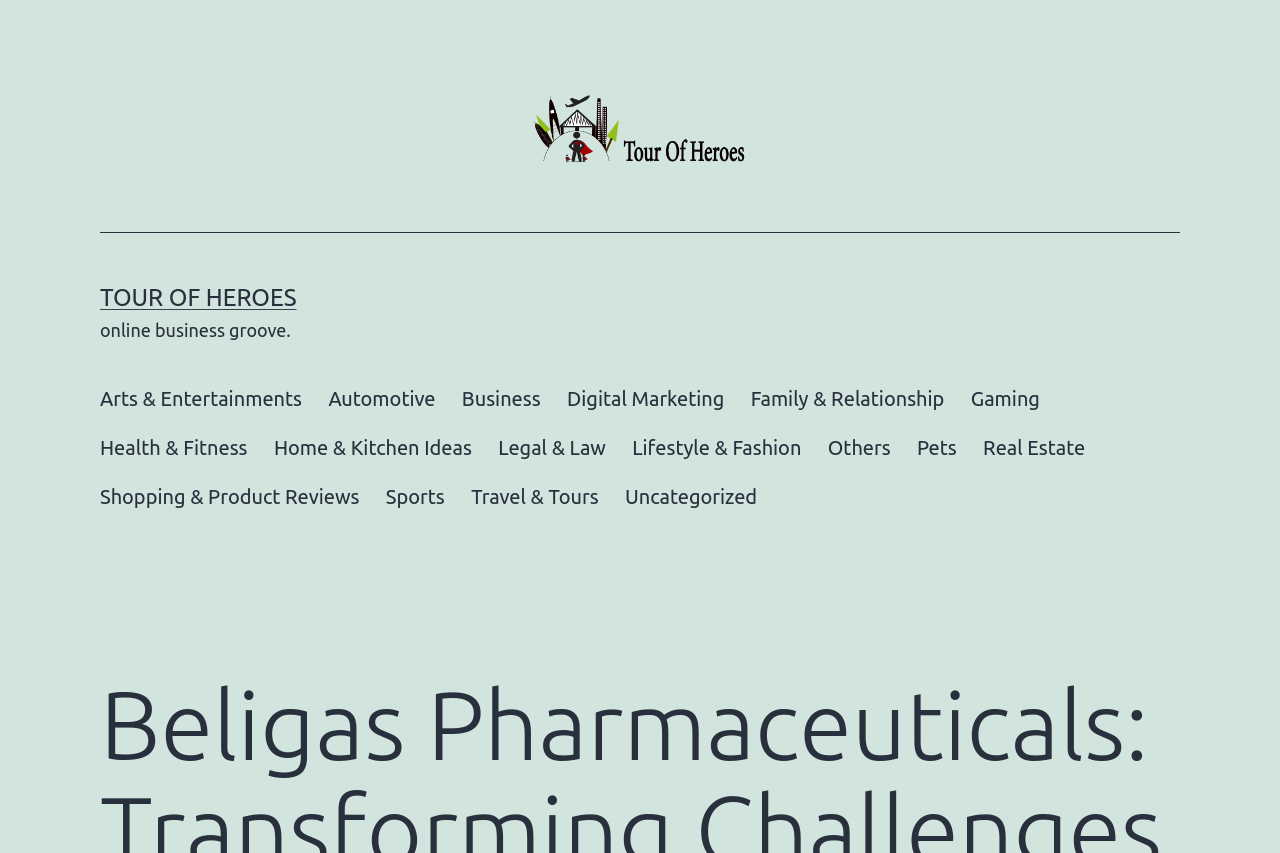Could you determine the bounding box coordinates of the clickable element to complete the instruction: "browse Arts & Entertainments"? Provide the coordinates as four float numbers between 0 and 1, i.e., [left, top, right, bottom].

[0.068, 0.438, 0.246, 0.496]